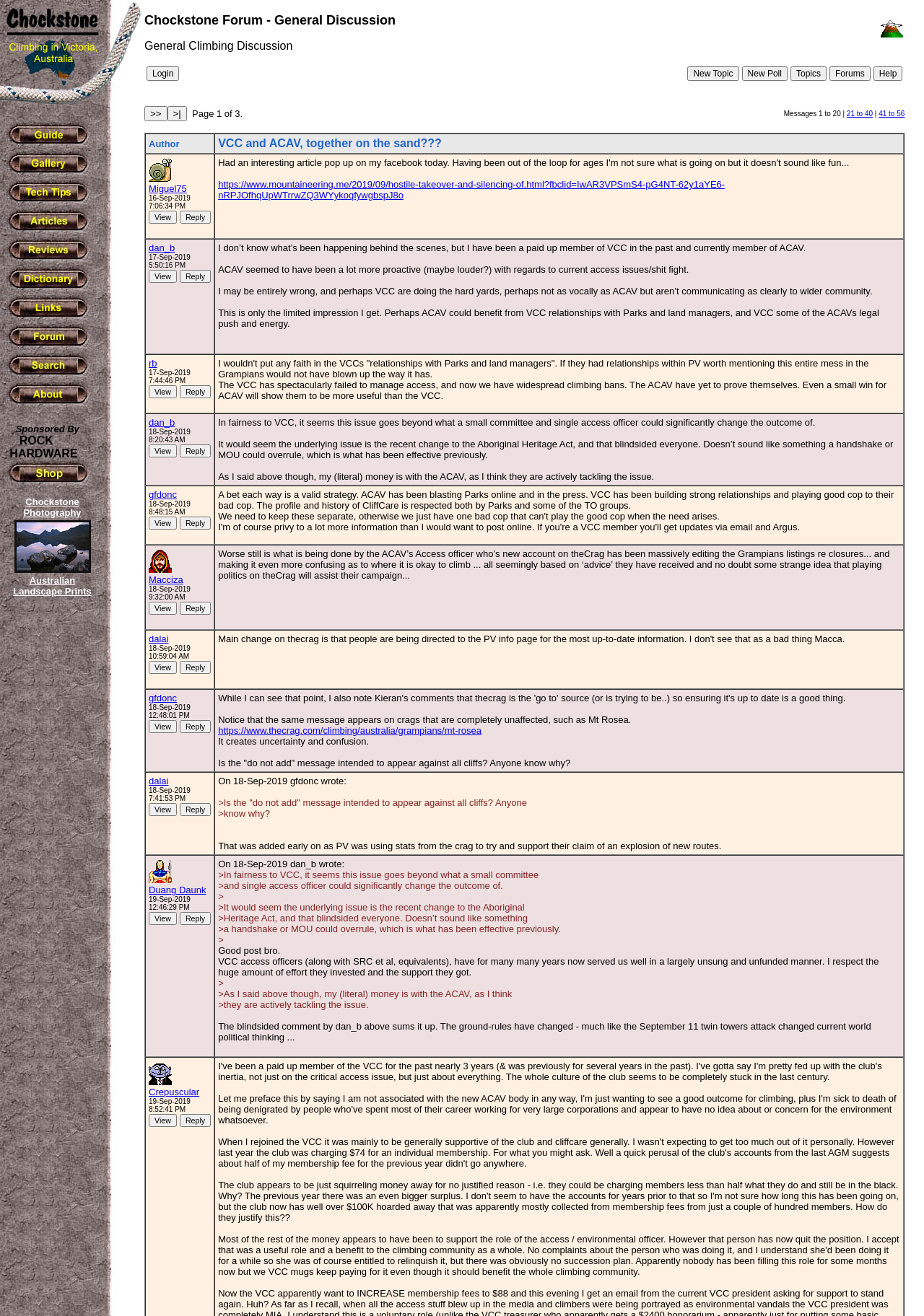Pinpoint the bounding box coordinates for the area that should be clicked to perform the following instruction: "Click on the 'Guide' link".

[0.006, 0.105, 0.1, 0.114]